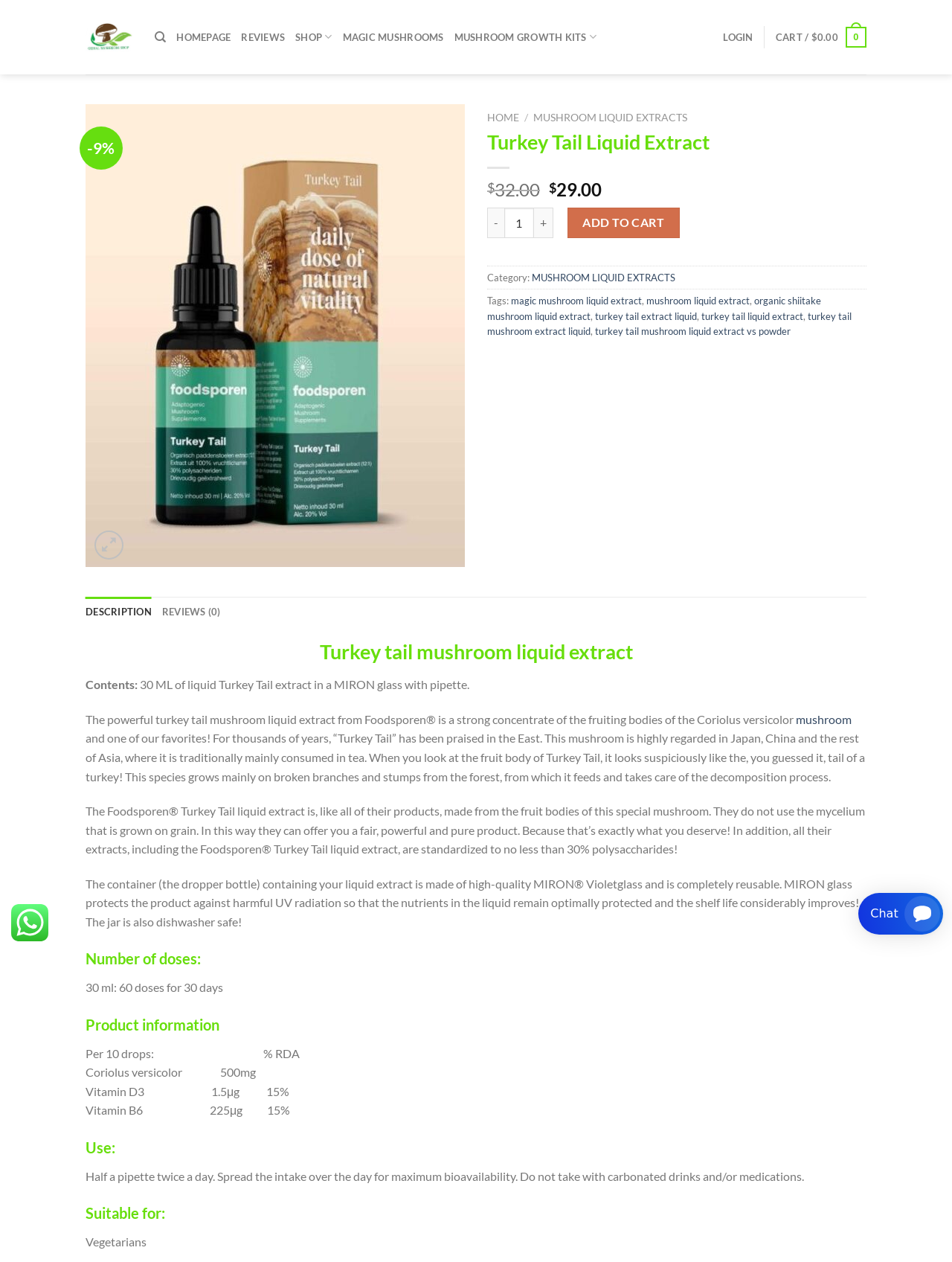Kindly provide the bounding box coordinates of the section you need to click on to fulfill the given instruction: "Increase the quantity of 'Turkey Tail Liquid Extract'".

[0.561, 0.165, 0.581, 0.188]